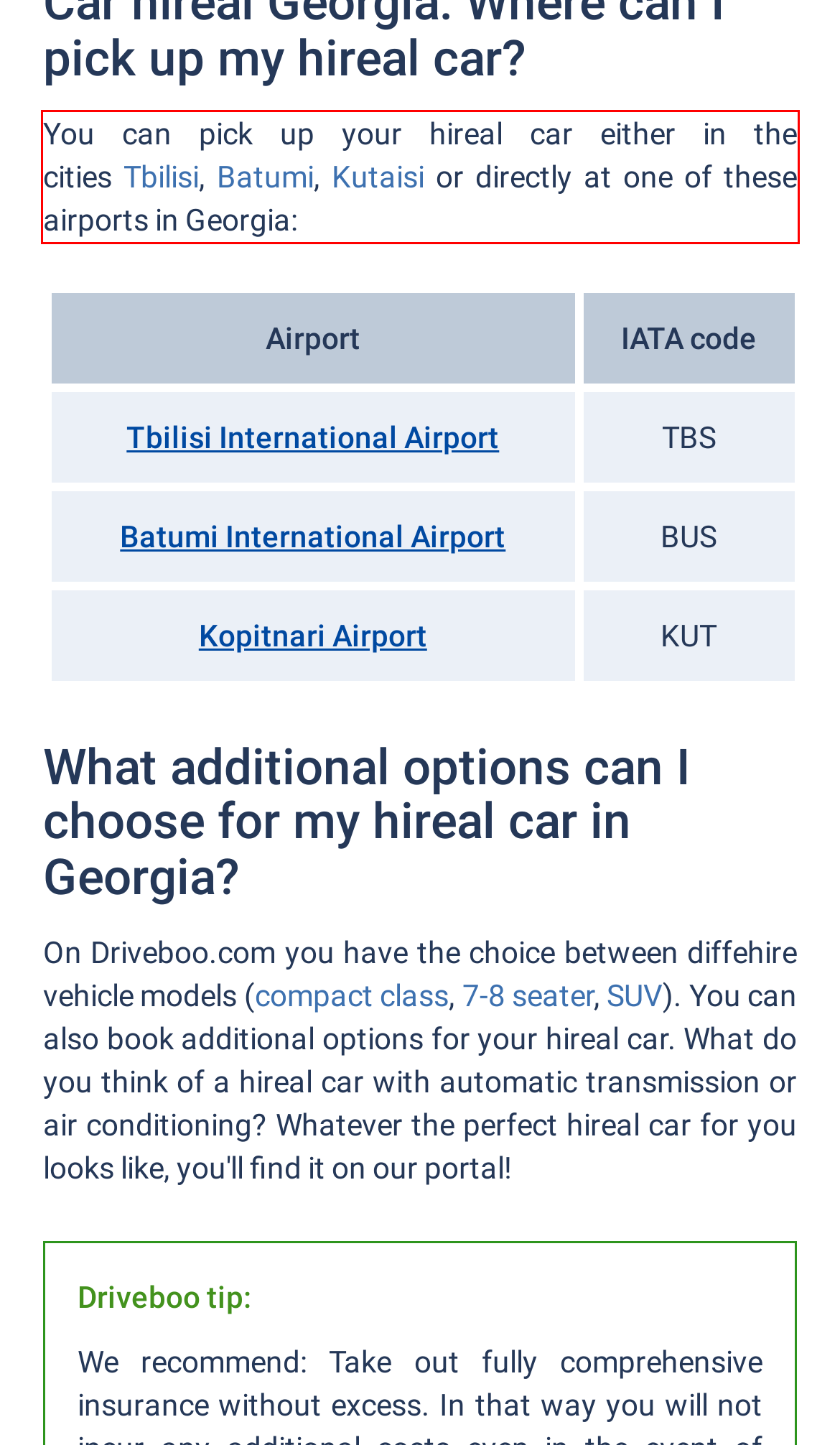Using the provided webpage screenshot, recognize the text content in the area marked by the red bounding box.

You can pick up your hireal car either in the cities Tbilisi, Batumi, Kutaisi or directly at one of these airports in Georgia: